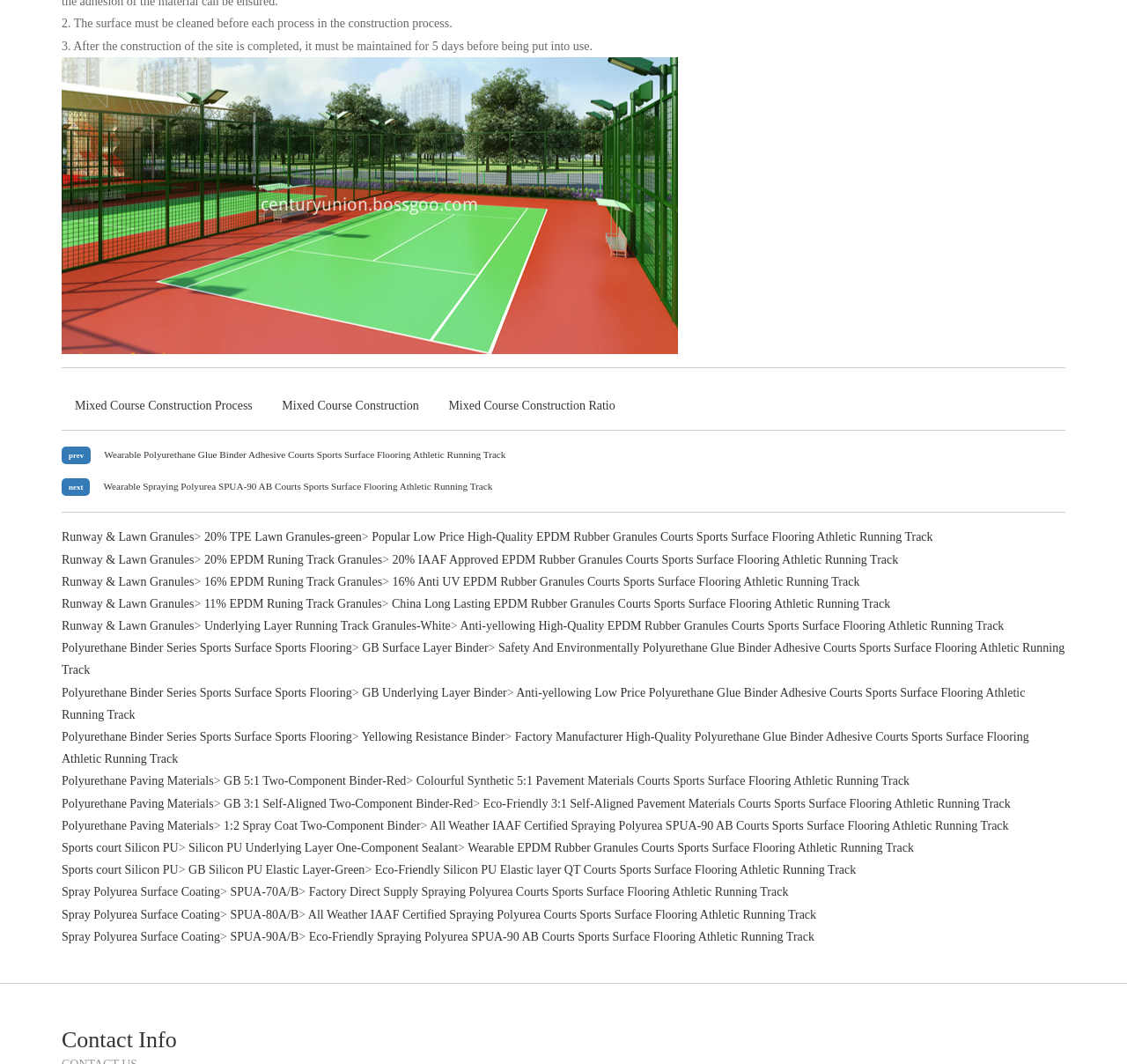What type of image is displayed on the webpage?
Please provide a comprehensive answer to the question based on the webpage screenshot.

The image displayed on the webpage is labeled as 'Mixed court', suggesting that it is an image of a sports court or facility that combines different types of sports or activities.